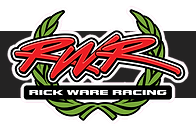What is the font color of 'RICK WARE RACING'?
Give a detailed explanation using the information visible in the image.

The caption states that the full name 'RICK WARE RACING' is showcased in a bold, black font against a contrasting background, which establishes the brand identity.